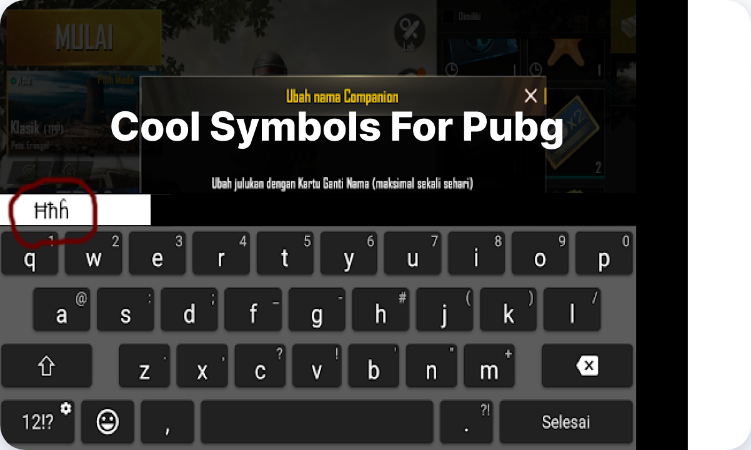What is the current username displayed in the text field?
Please craft a detailed and exhaustive response to the question.

The current username displayed in the text field is 'H𝒉𝒉', which is an example of incorporating stylish symbols into the username, as shown in the mobile interface for the PUBG game.